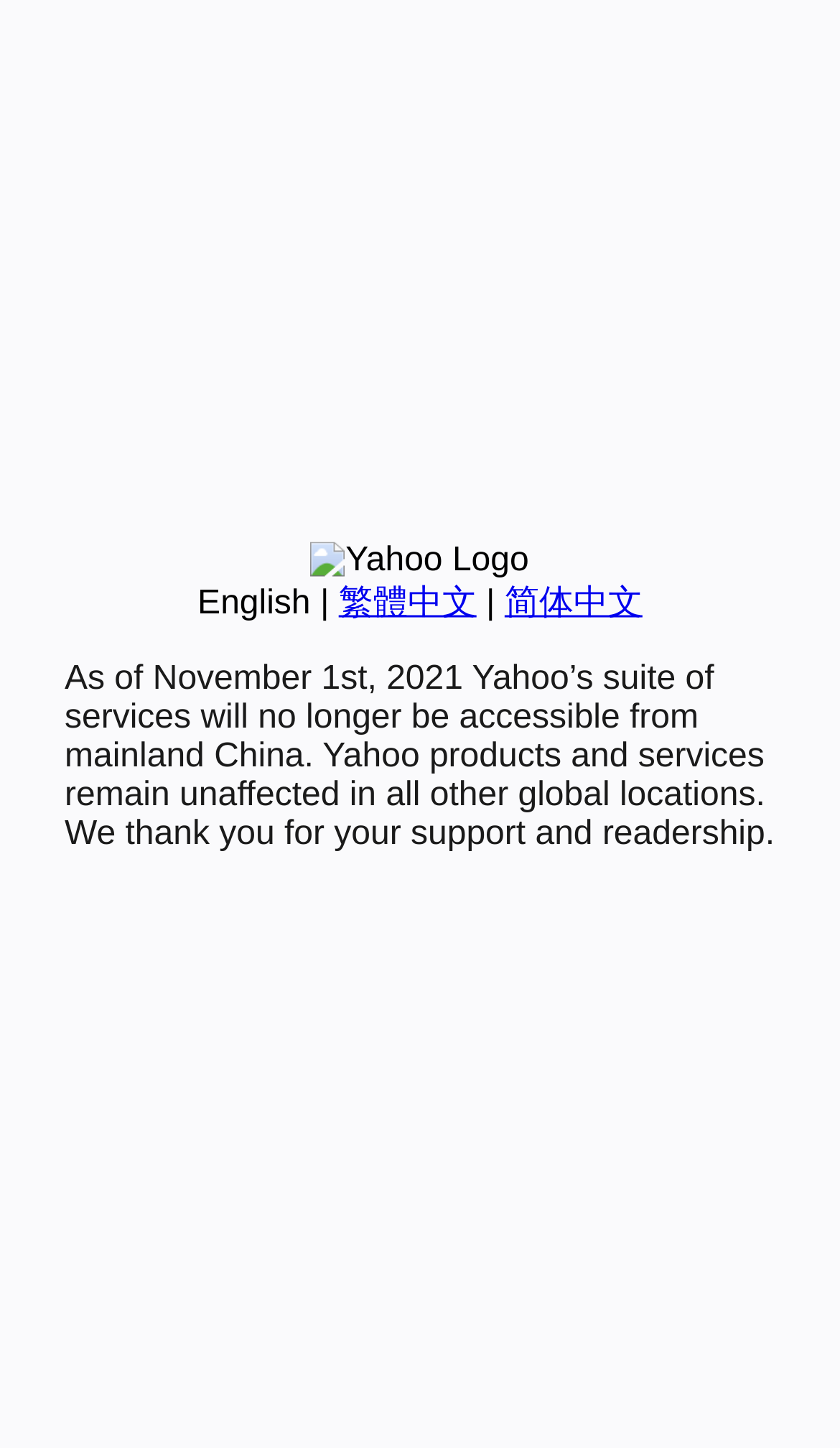Using the provided description 繁體中文, find the bounding box coordinates for the UI element. Provide the coordinates in (top-left x, top-left y, bottom-right x, bottom-right y) format, ensuring all values are between 0 and 1.

[0.403, 0.404, 0.567, 0.429]